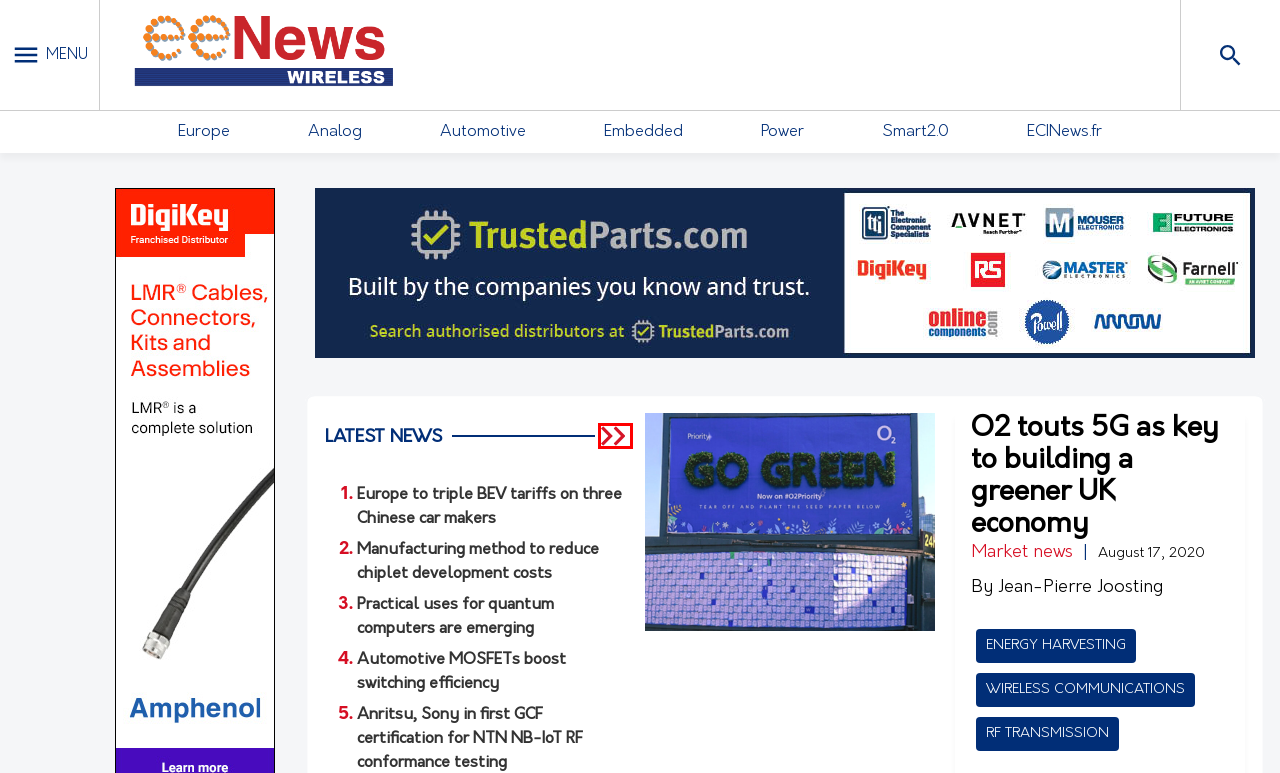A screenshot of a webpage is provided, featuring a red bounding box around a specific UI element. Identify the webpage description that most accurately reflects the new webpage after interacting with the selected element. Here are the candidates:
A. Automotive MOSFETs boost switching efficiency ...
B. News ... eeNews Europe
C. Manufacturing method to reduce chiplet development costs ...
D. eeNews Analog ...
E. Europe to triple BEV tariffs on three Chinese car makers ...
F. Practical uses for quantum computers are emerging ...
G. Electronique Composants & Instrumentation : un ensemble de méd...
H. eeNews Automotive ...

B